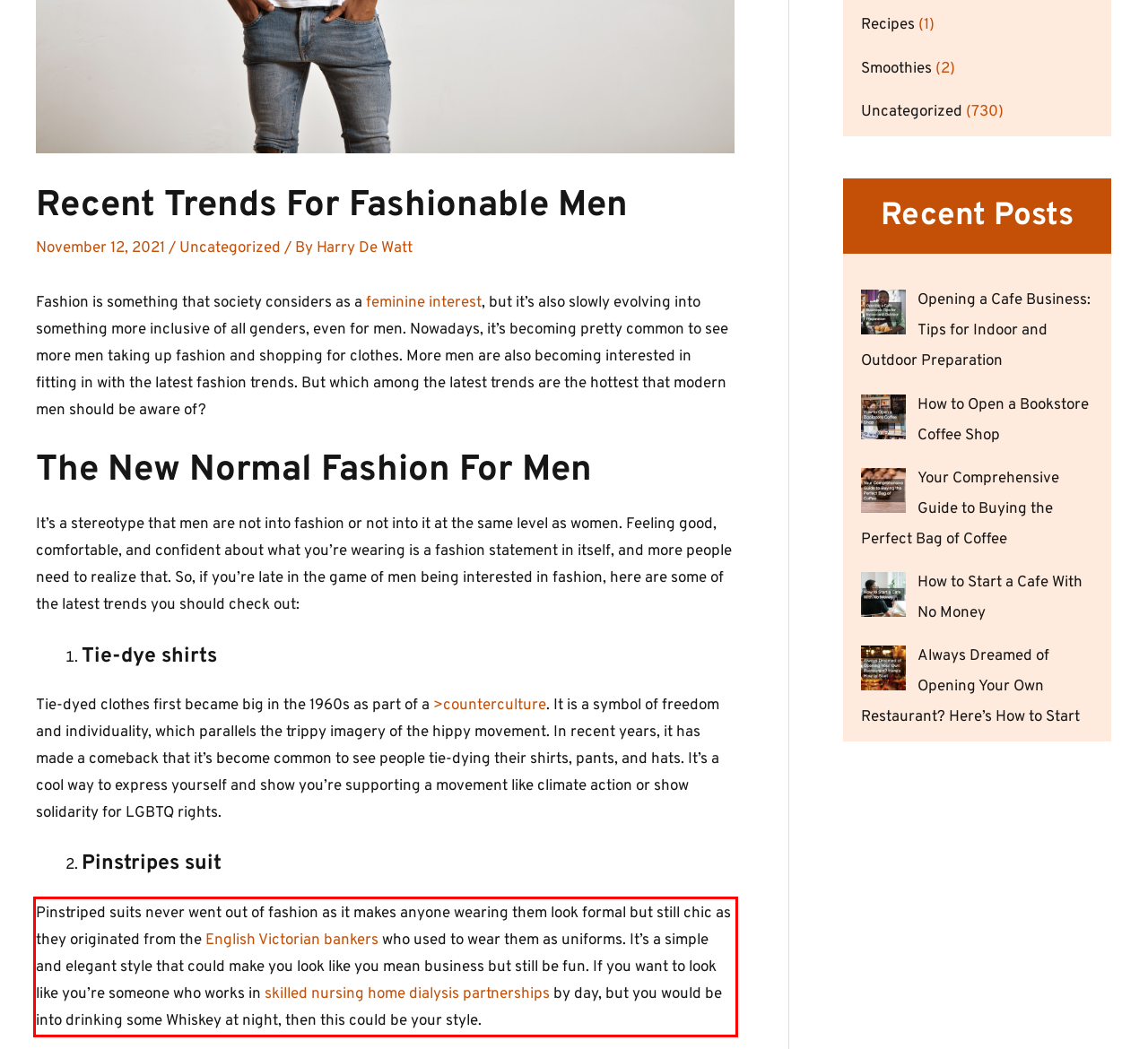Review the screenshot of the webpage and recognize the text inside the red rectangle bounding box. Provide the extracted text content.

Pinstriped suits never went out of fashion as it makes anyone wearing them look formal but still chic as they originated from the English Victorian bankers who used to wear them as uniforms. It’s a simple and elegant style that could make you look like you mean business but still be fun. If you want to look like you’re someone who works in skilled nursing home dialysis partnerships by day, but you would be into drinking some Whiskey at night, then this could be your style.